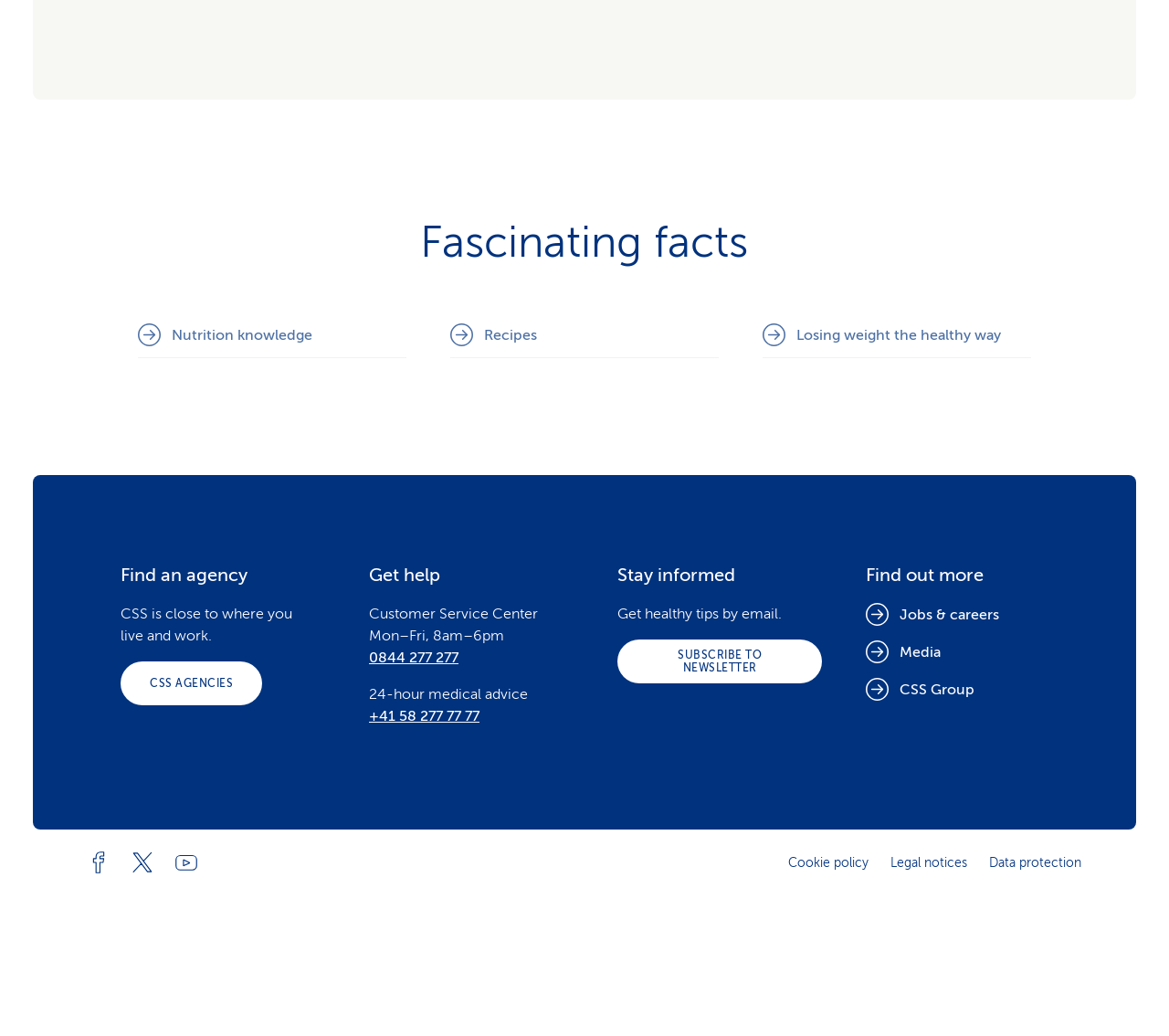Could you indicate the bounding box coordinates of the region to click in order to complete this instruction: "Click on Nutrition knowledge".

[0.118, 0.302, 0.348, 0.345]